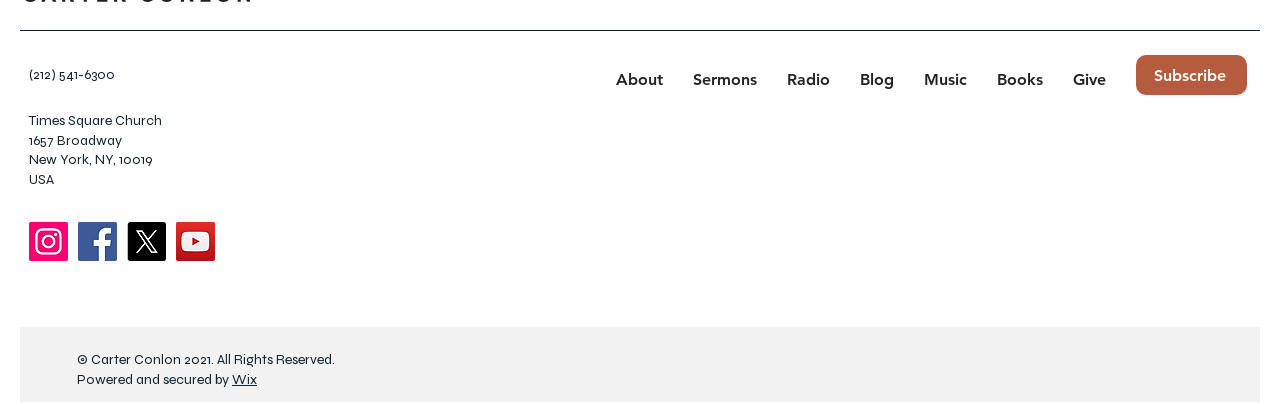Find the bounding box coordinates of the element to click in order to complete this instruction: "Watch videos on YouTube". The bounding box coordinates must be four float numbers between 0 and 1, denoted as [left, top, right, bottom].

[0.138, 0.552, 0.168, 0.649]